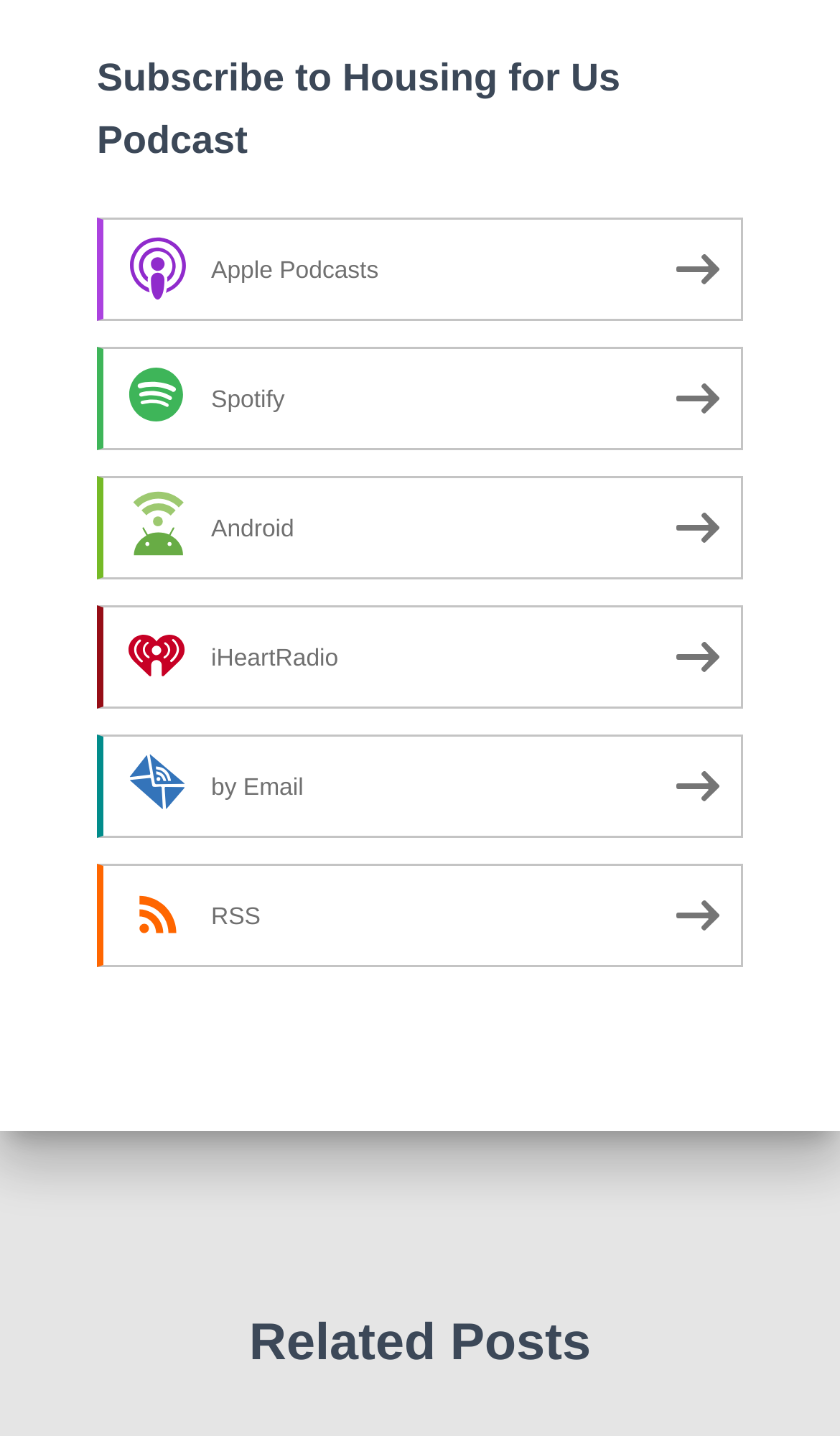Based on the element description "Apple Podcasts", predict the bounding box coordinates of the UI element.

[0.115, 0.152, 0.885, 0.224]